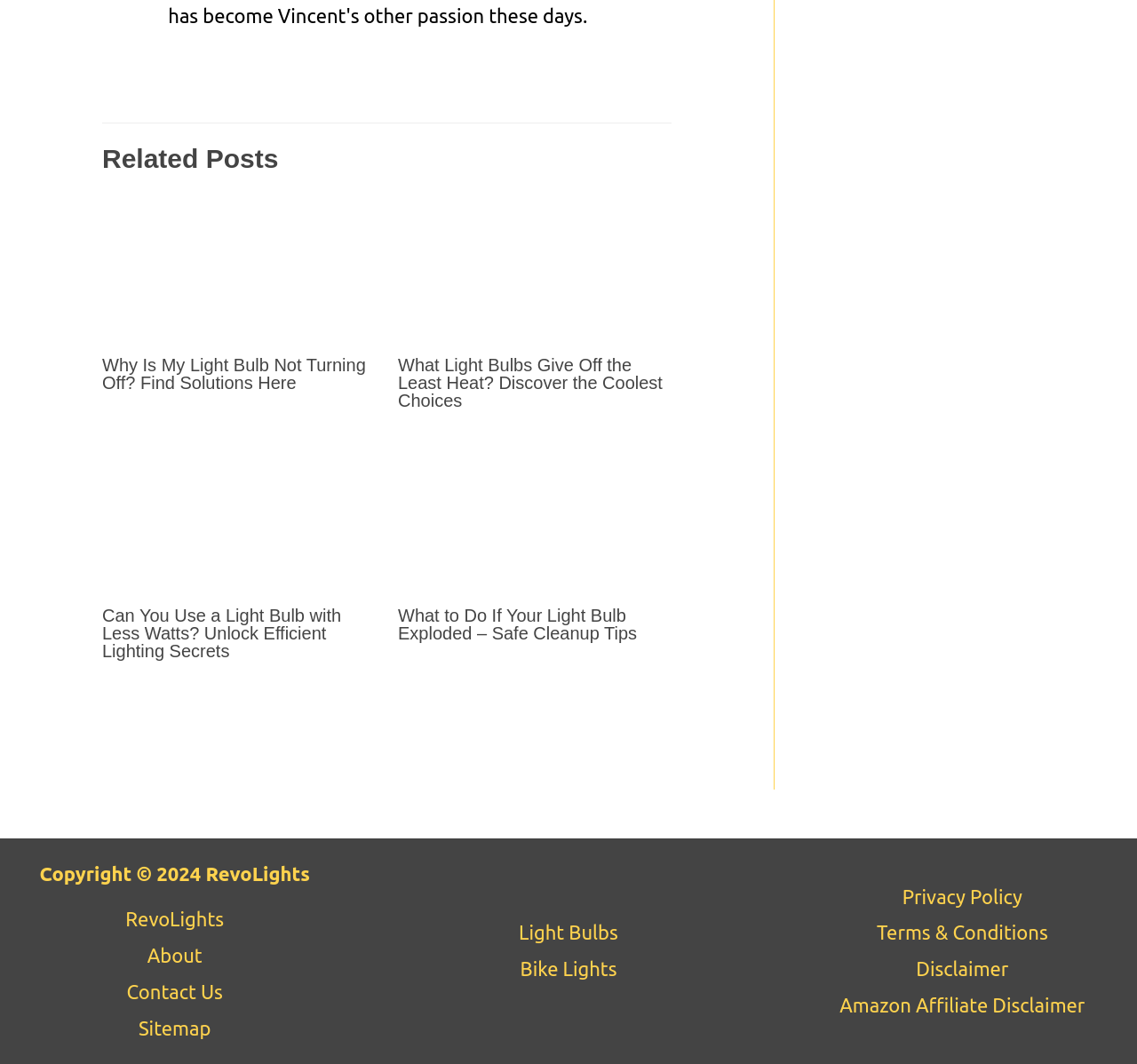Please identify the bounding box coordinates of the clickable area that will allow you to execute the instruction: "Read more about What Light Bulbs Give Off the Least Heat? Discover the Coolest Choices".

[0.35, 0.236, 0.591, 0.257]